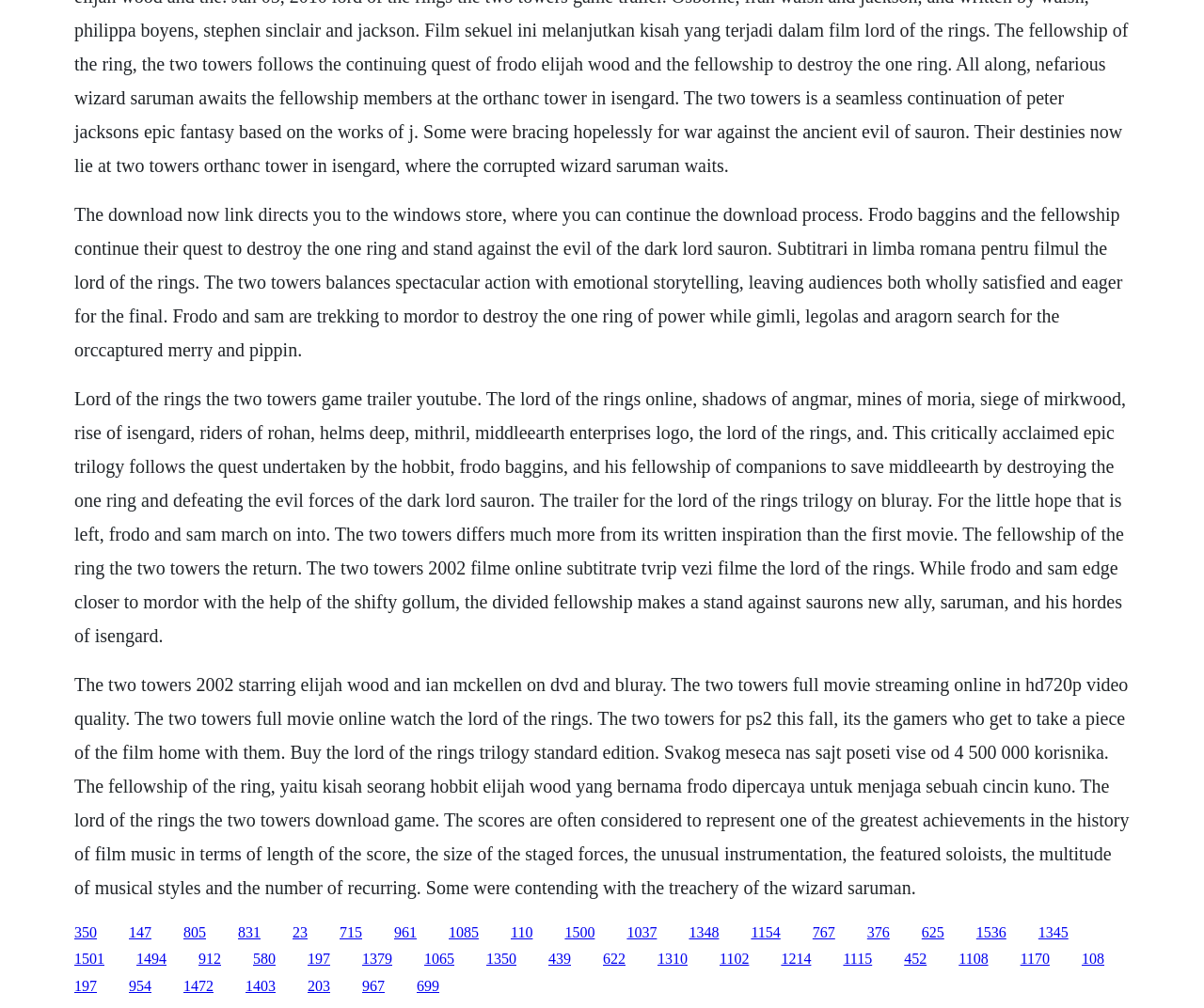Determine the bounding box coordinates of the clickable area required to perform the following instruction: "Click the link to watch the full movie of the Lord of the Rings: The Two Towers online". The coordinates should be represented as four float numbers between 0 and 1: [left, top, right, bottom].

[0.062, 0.668, 0.938, 0.89]